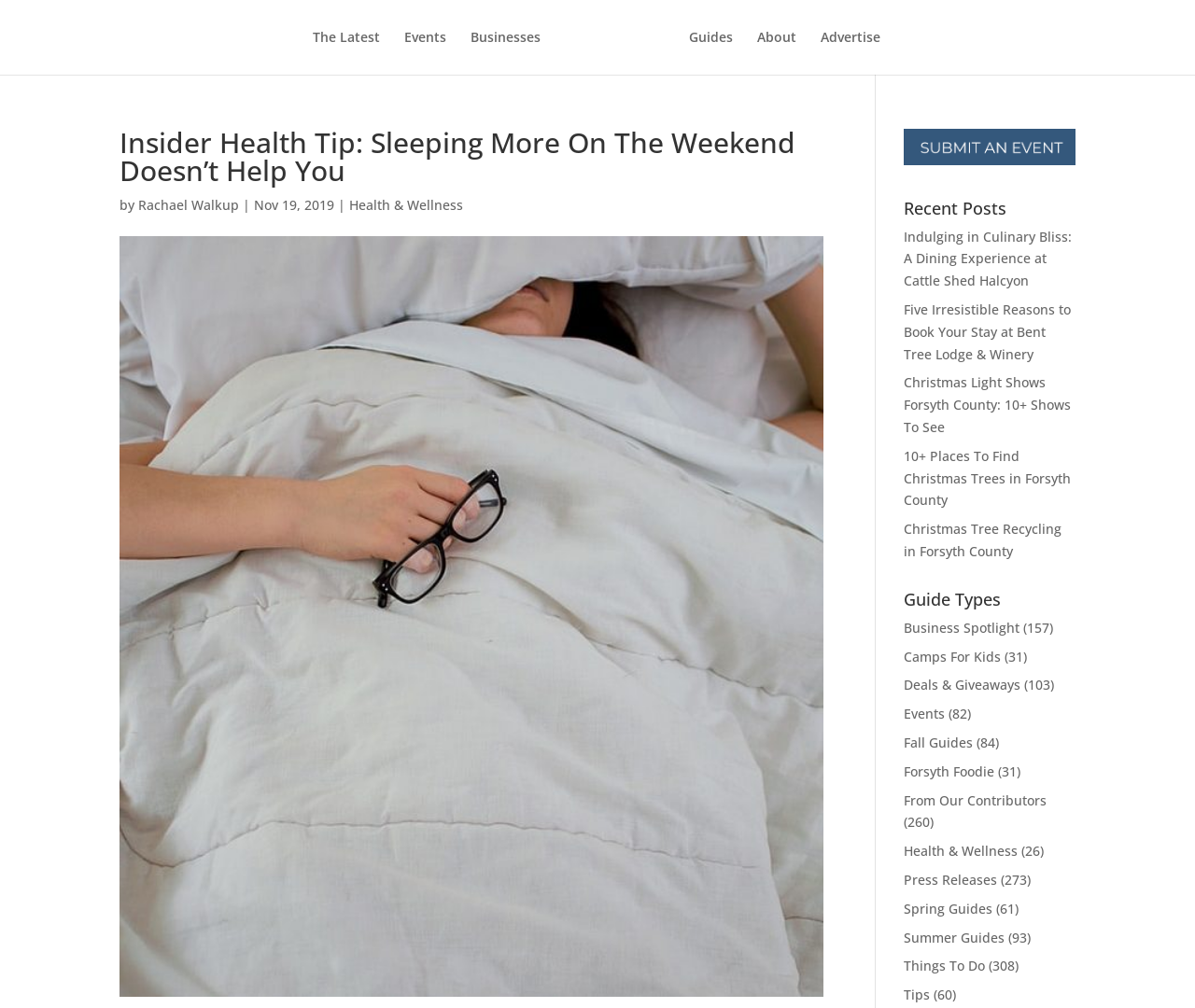Please respond in a single word or phrase: 
What is the category of the article 'Insider Health Tip: Sleeping More On The Weekend Doesn’t Help You'?

Health & Wellness